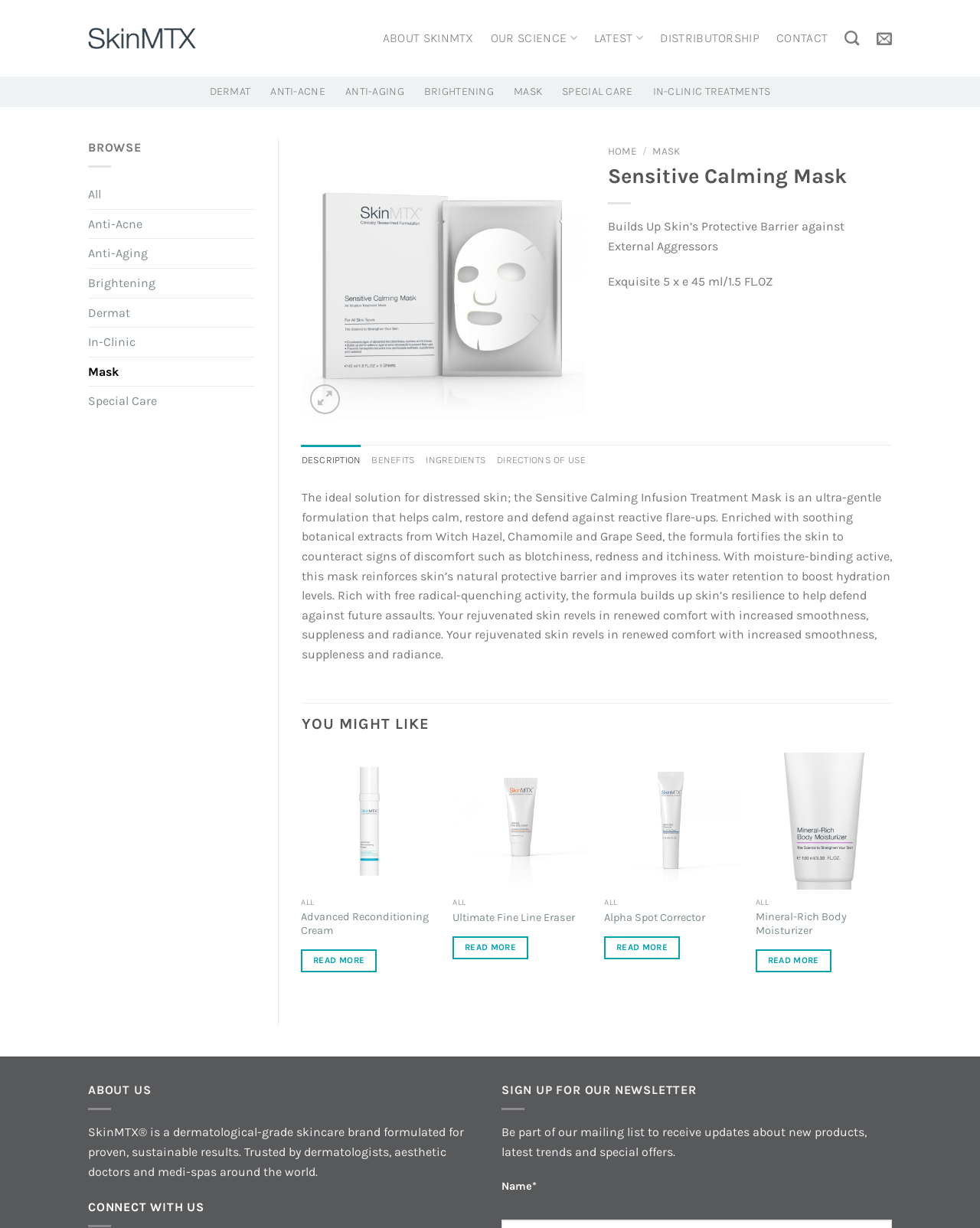Please specify the bounding box coordinates of the area that should be clicked to accomplish the following instruction: "Browse products by clicking on 'All'". The coordinates should consist of four float numbers between 0 and 1, i.e., [left, top, right, bottom].

[0.09, 0.147, 0.26, 0.17]